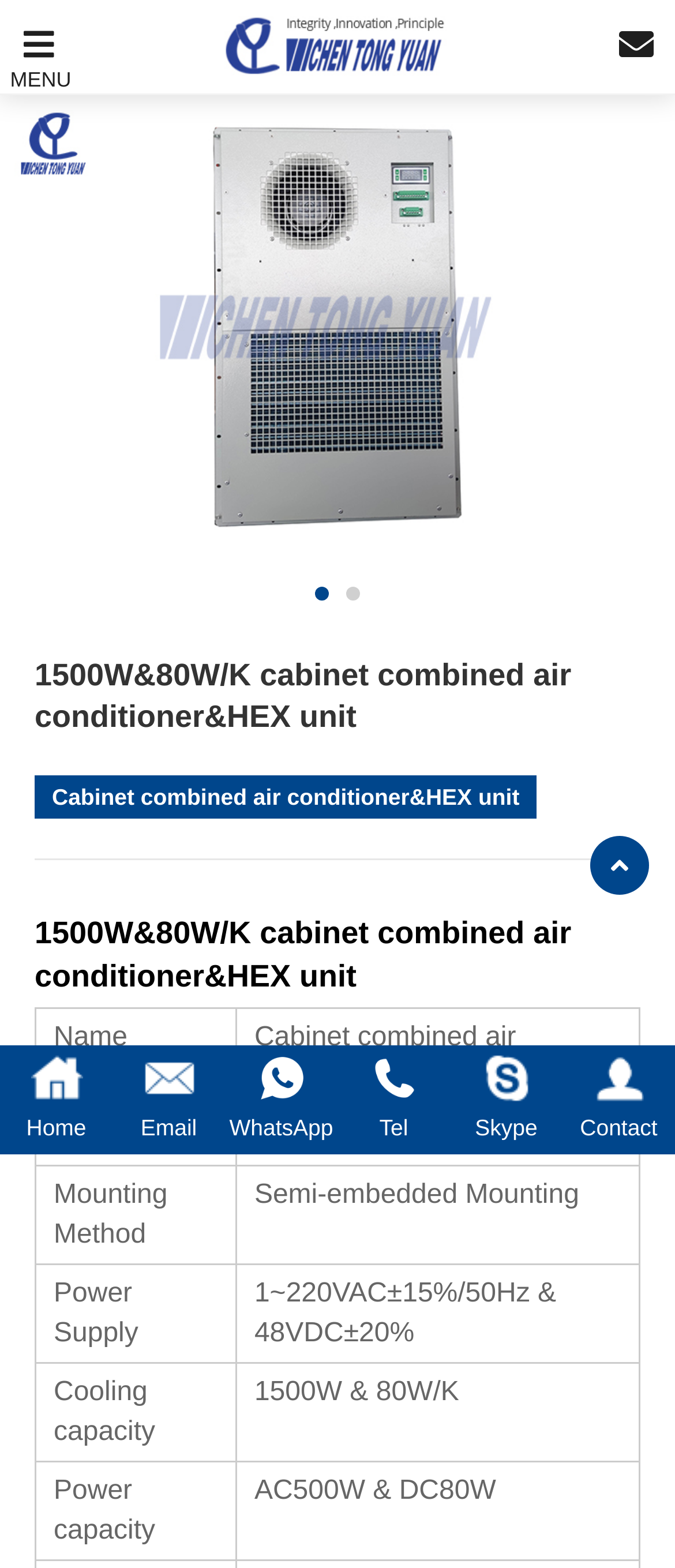What is the power supply of the product?
Please provide a comprehensive answer based on the details in the screenshot.

I found this answer by examining the gridcell 'Power Supply' and its corresponding value '1~220VAC±15%/50Hz & 48VDC±20%' in the table.